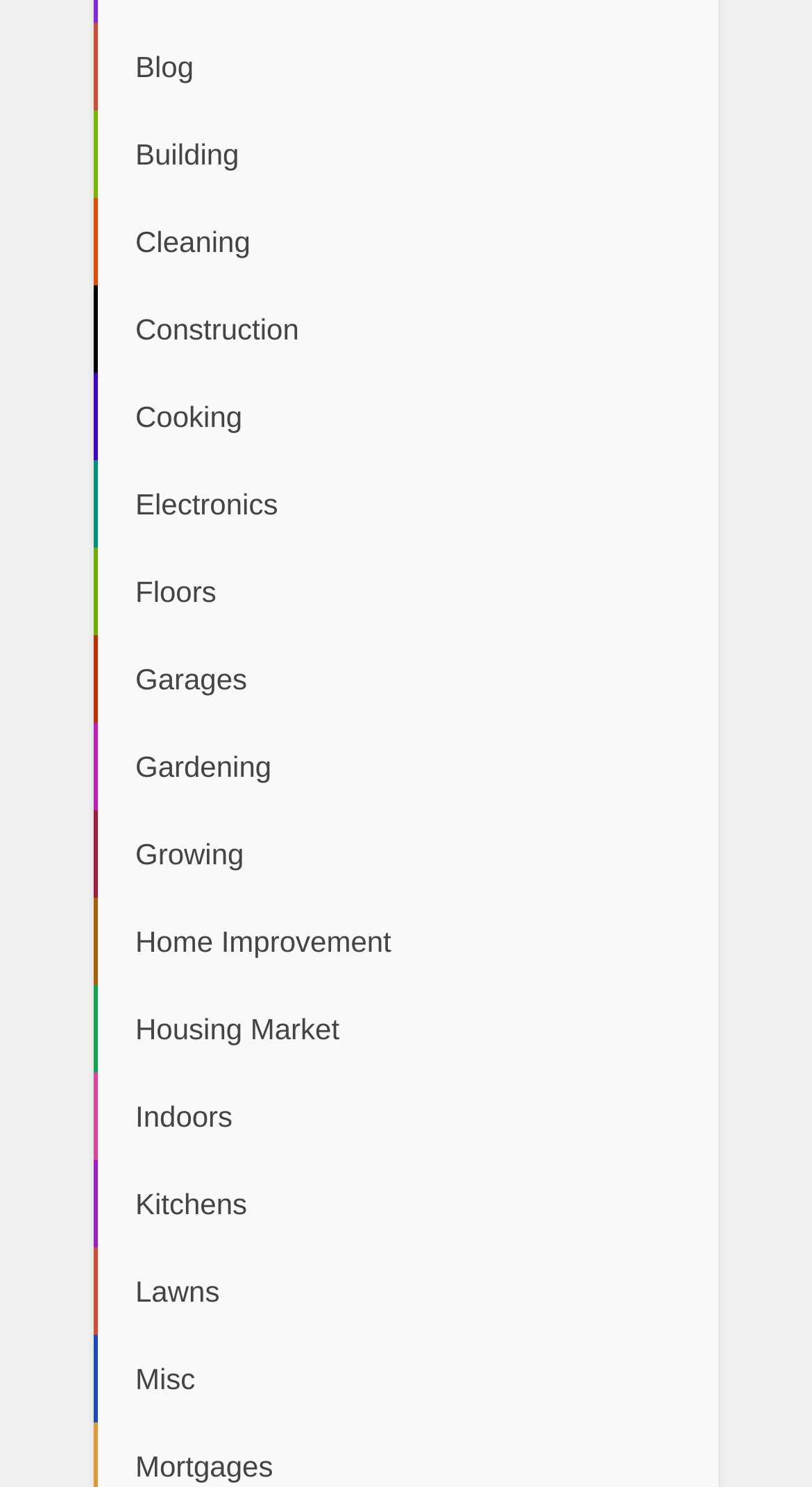Could you find the bounding box coordinates of the clickable area to complete this instruction: "browse miscellaneous topics"?

[0.115, 0.898, 0.885, 0.956]